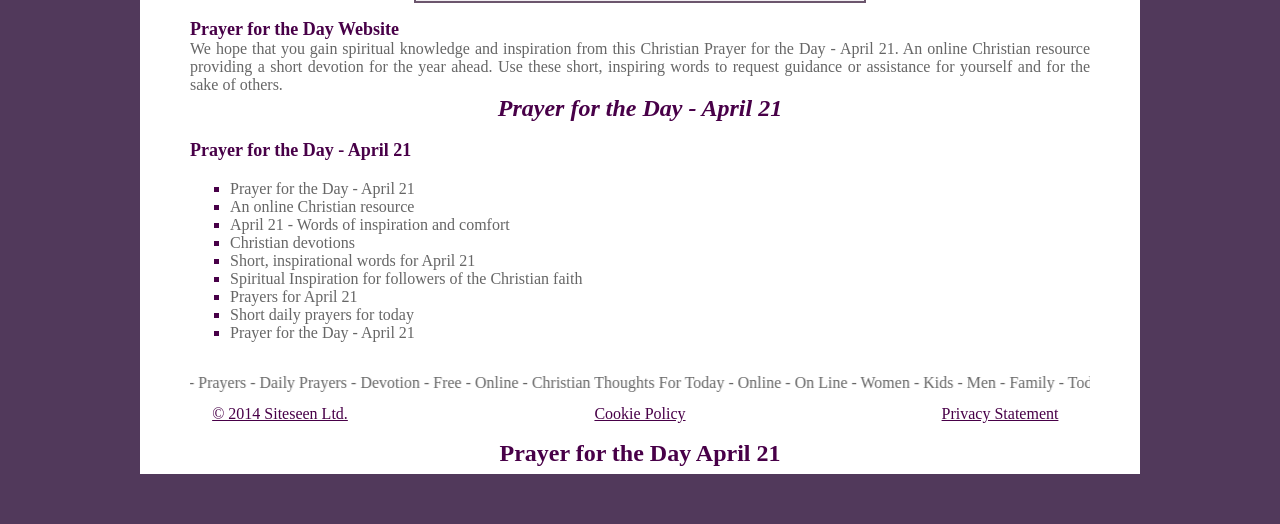Please answer the following question using a single word or phrase: 
What is the theme of the prayer for April 21?

Inspiration and comfort